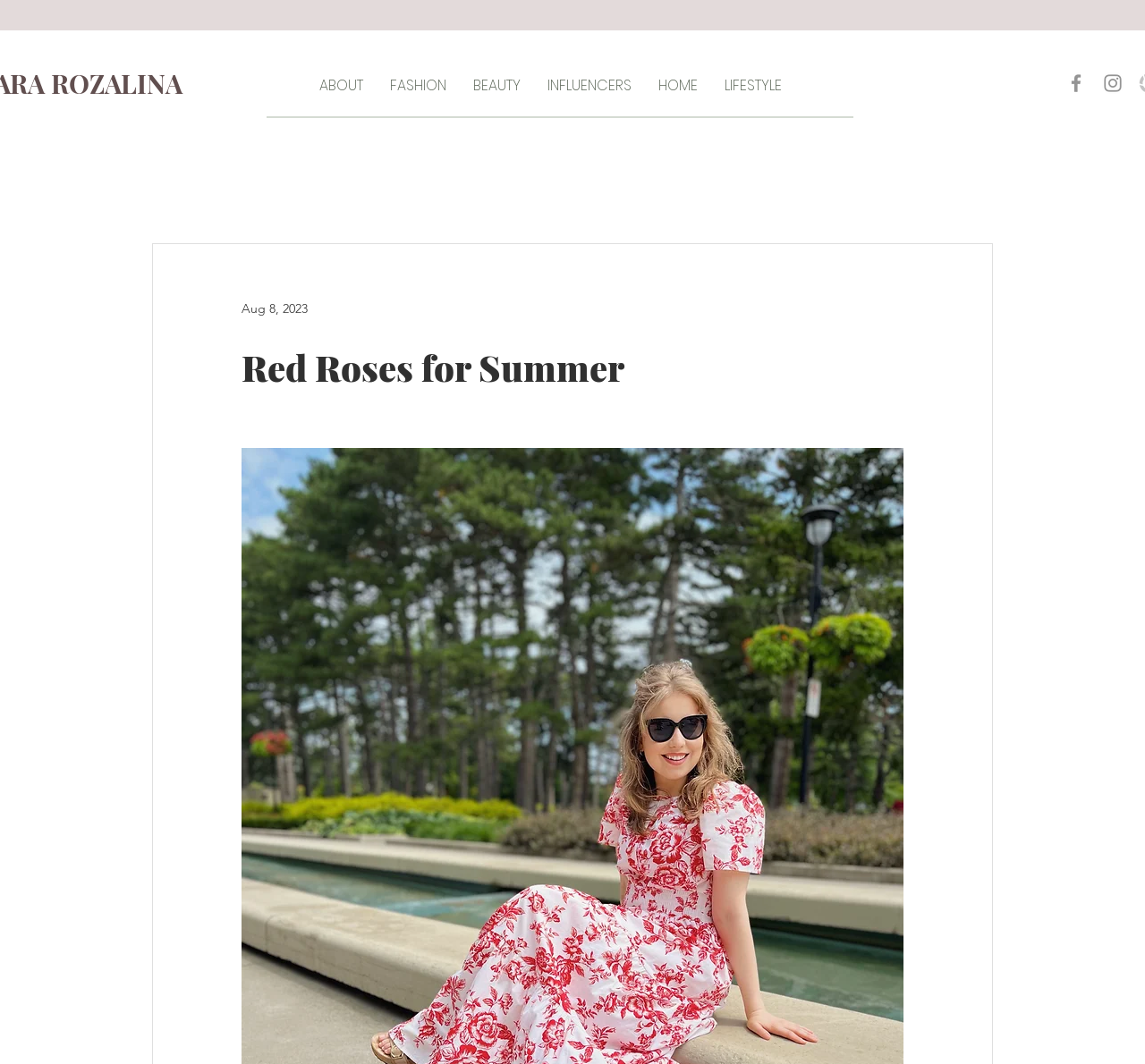Please identify the primary heading on the webpage and return its text.

Red Roses for Summer